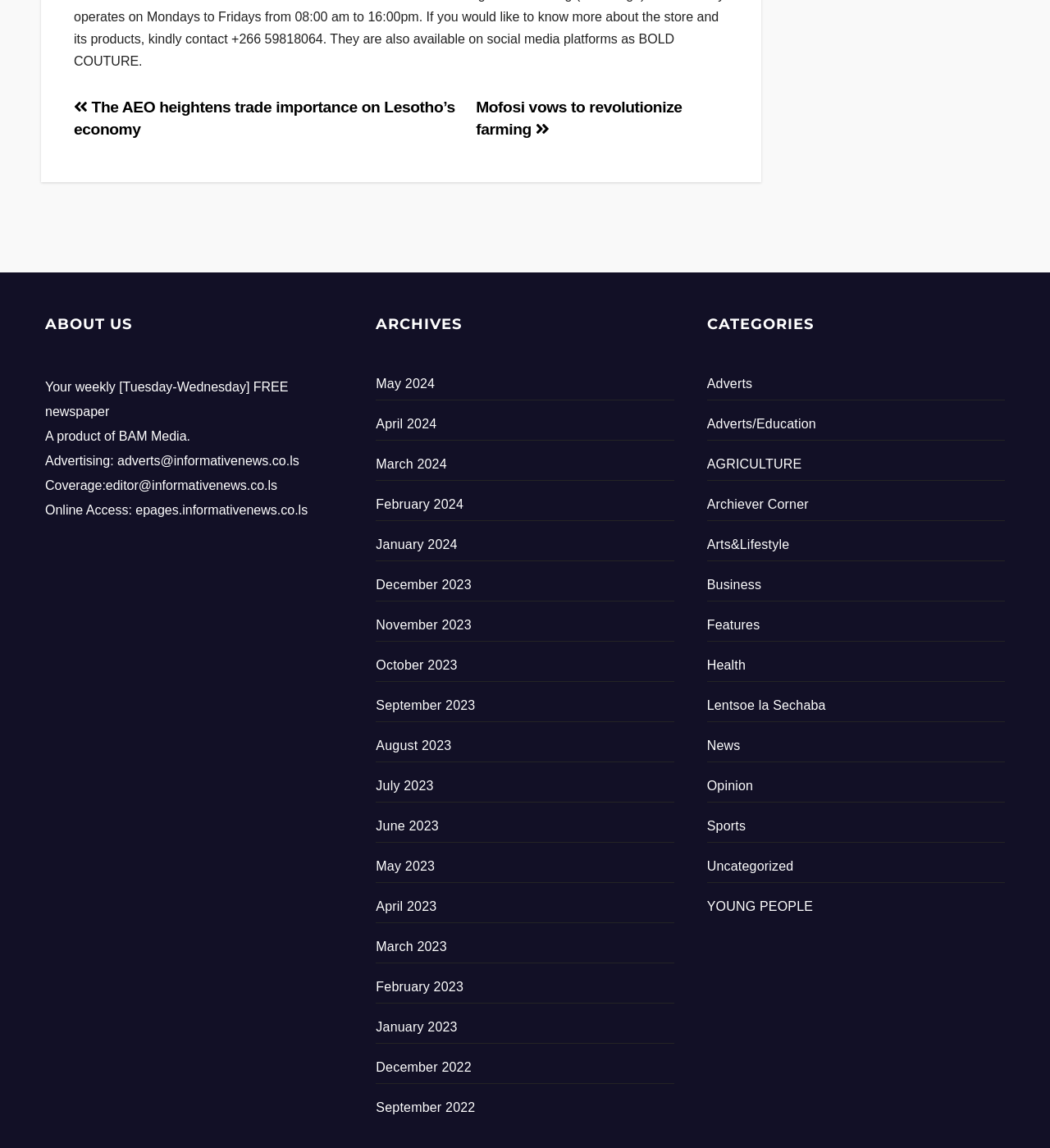Provide the bounding box coordinates of the HTML element this sentence describes: "Mofosi vows to revolutionize farming". The bounding box coordinates consist of four float numbers between 0 and 1, i.e., [left, top, right, bottom].

[0.453, 0.086, 0.65, 0.12]